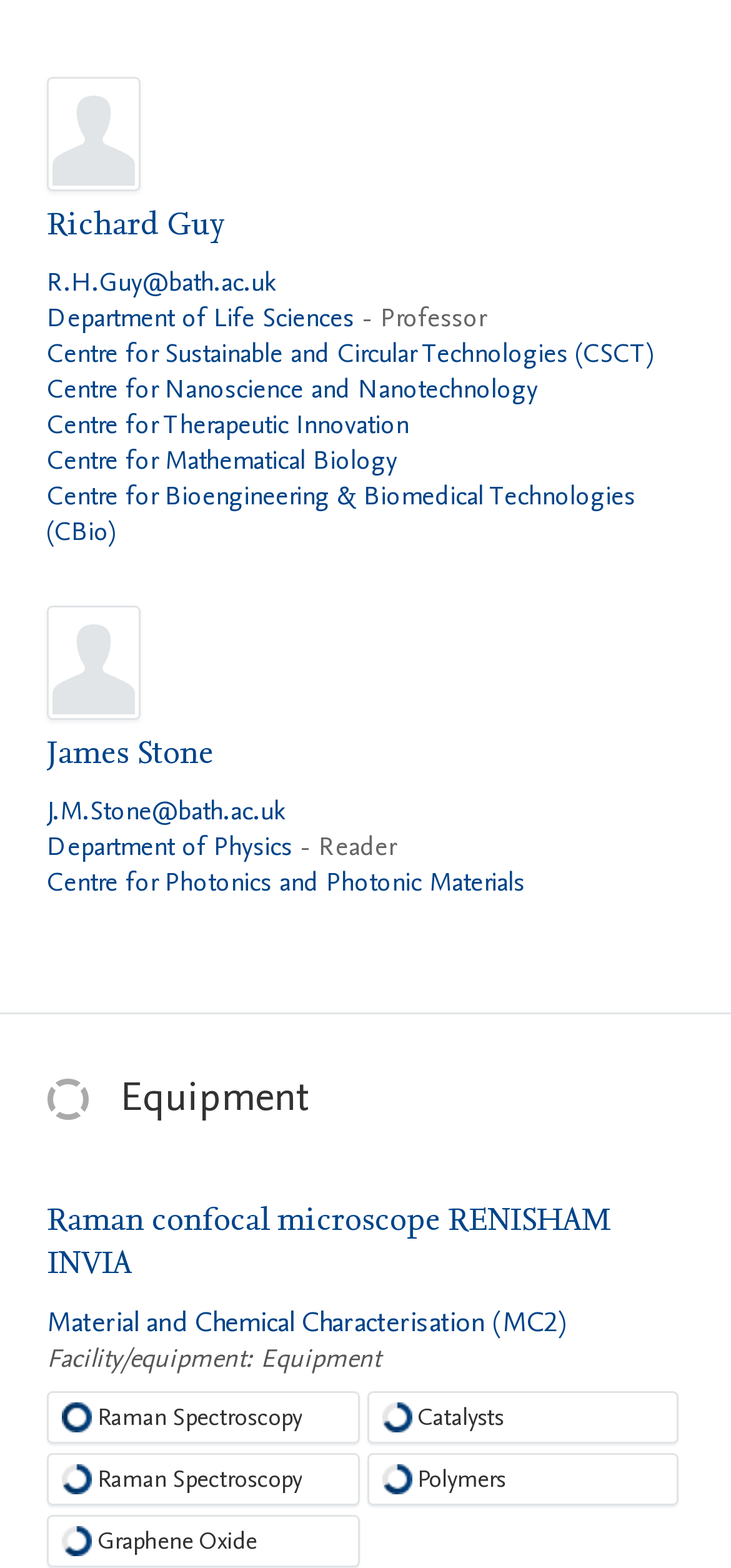Using the provided element description "Raman confocal microscope RENISHAM INVIA", determine the bounding box coordinates of the UI element.

[0.064, 0.764, 0.836, 0.819]